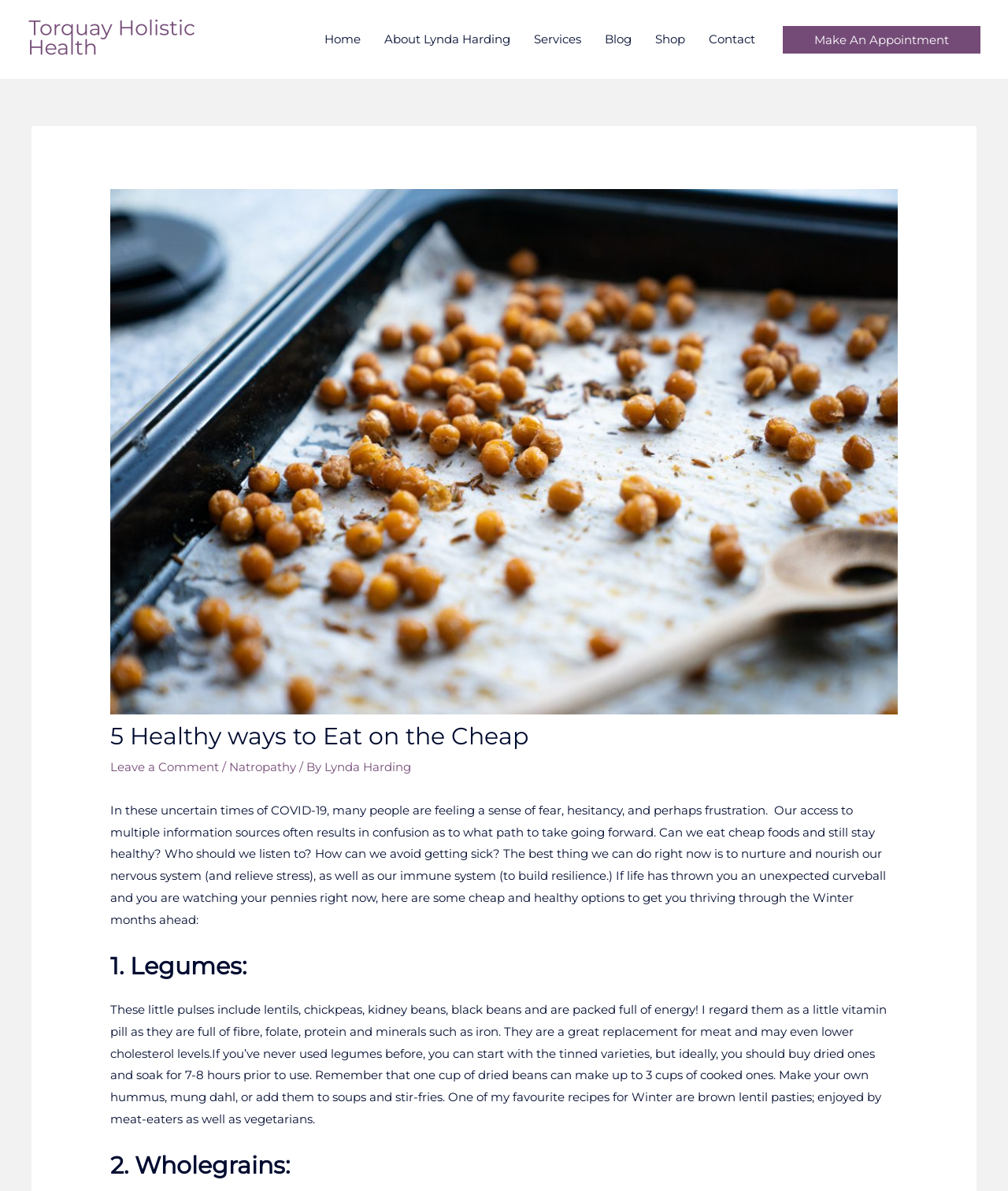Find the bounding box coordinates corresponding to the UI element with the description: "Q&A tool". The coordinates should be formatted as [left, top, right, bottom], with values as floats between 0 and 1.

None